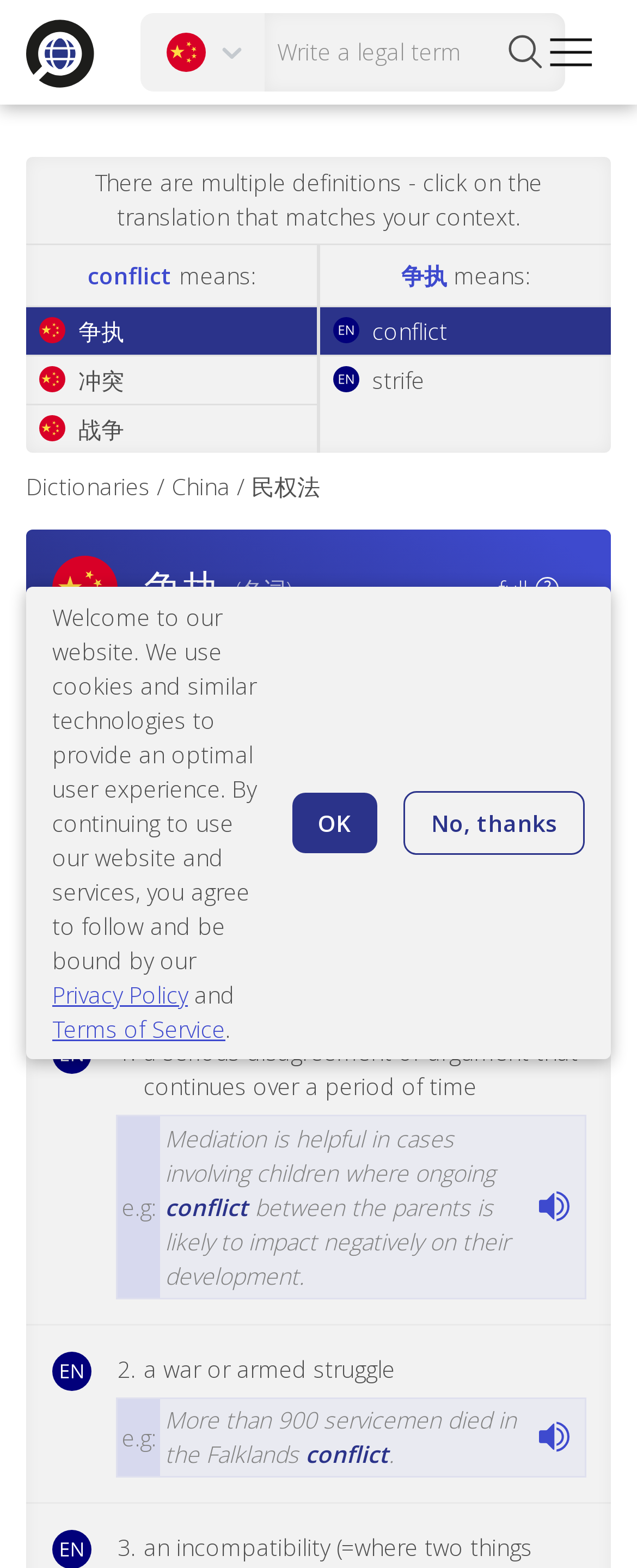Determine the bounding box coordinates for the clickable element required to fulfill the instruction: "Click on the translation of conflict". Provide the coordinates as four float numbers between 0 and 1, i.e., [left, top, right, bottom].

[0.503, 0.196, 0.959, 0.226]